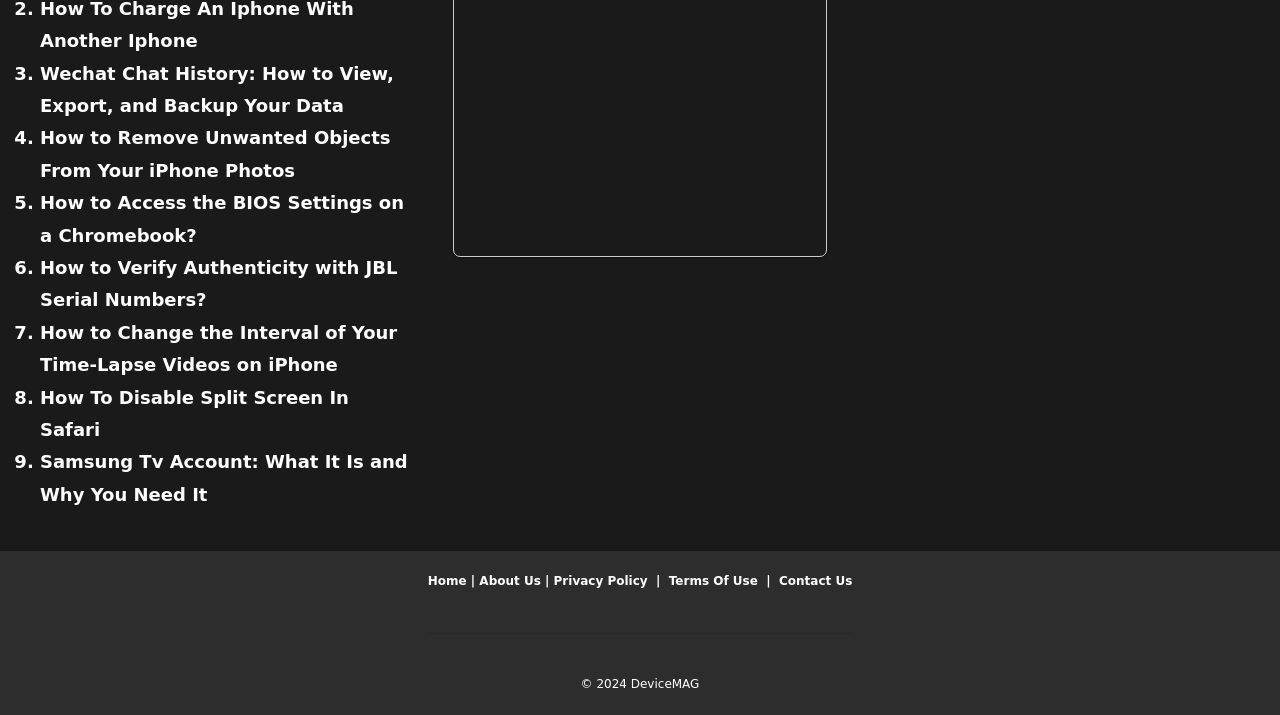Give a one-word or phrase response to the following question: What is the copyright year of DeviceMAG?

2024